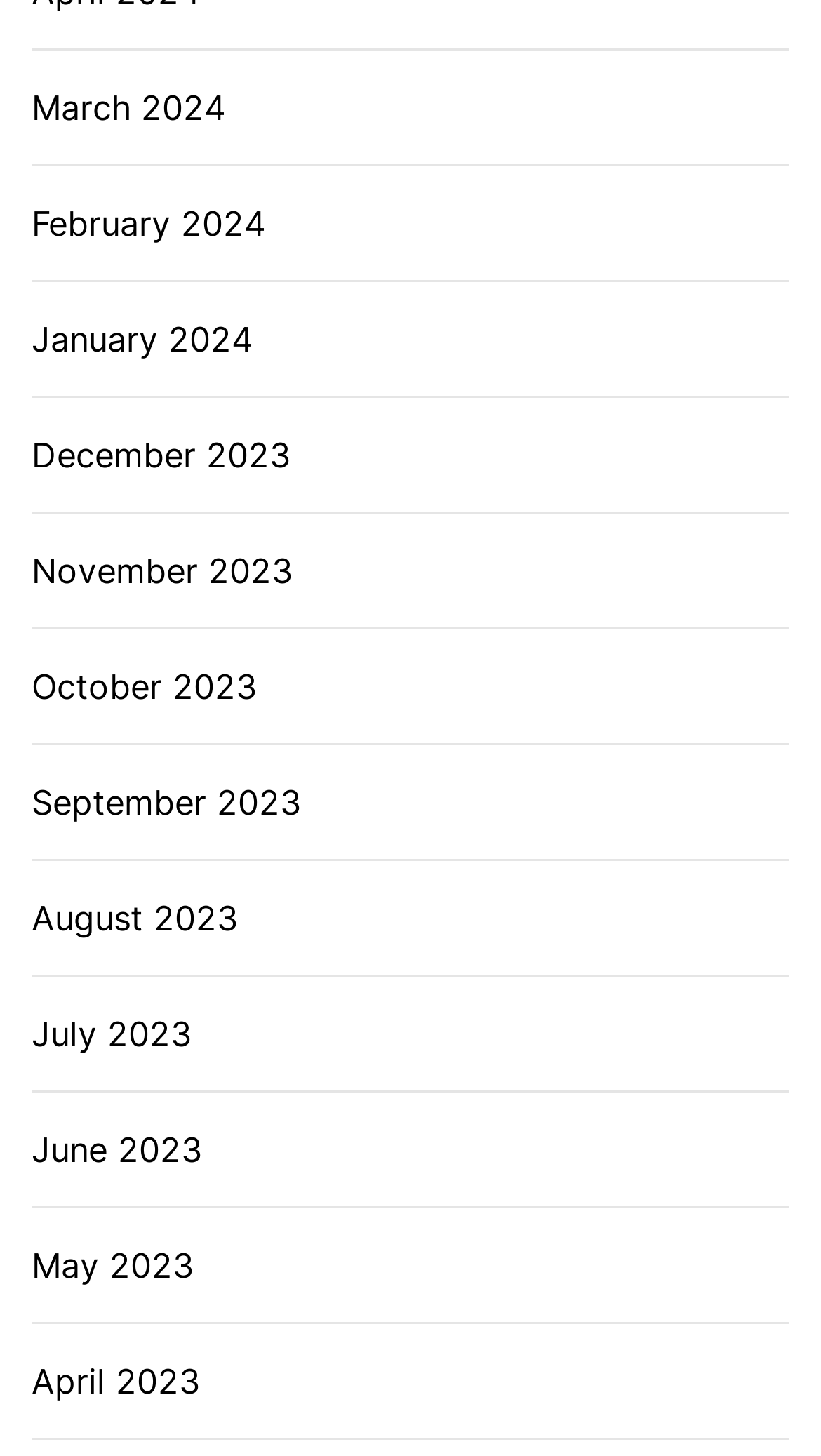Are the months listed in chronological order?
Using the image, provide a concise answer in one word or a short phrase.

Yes